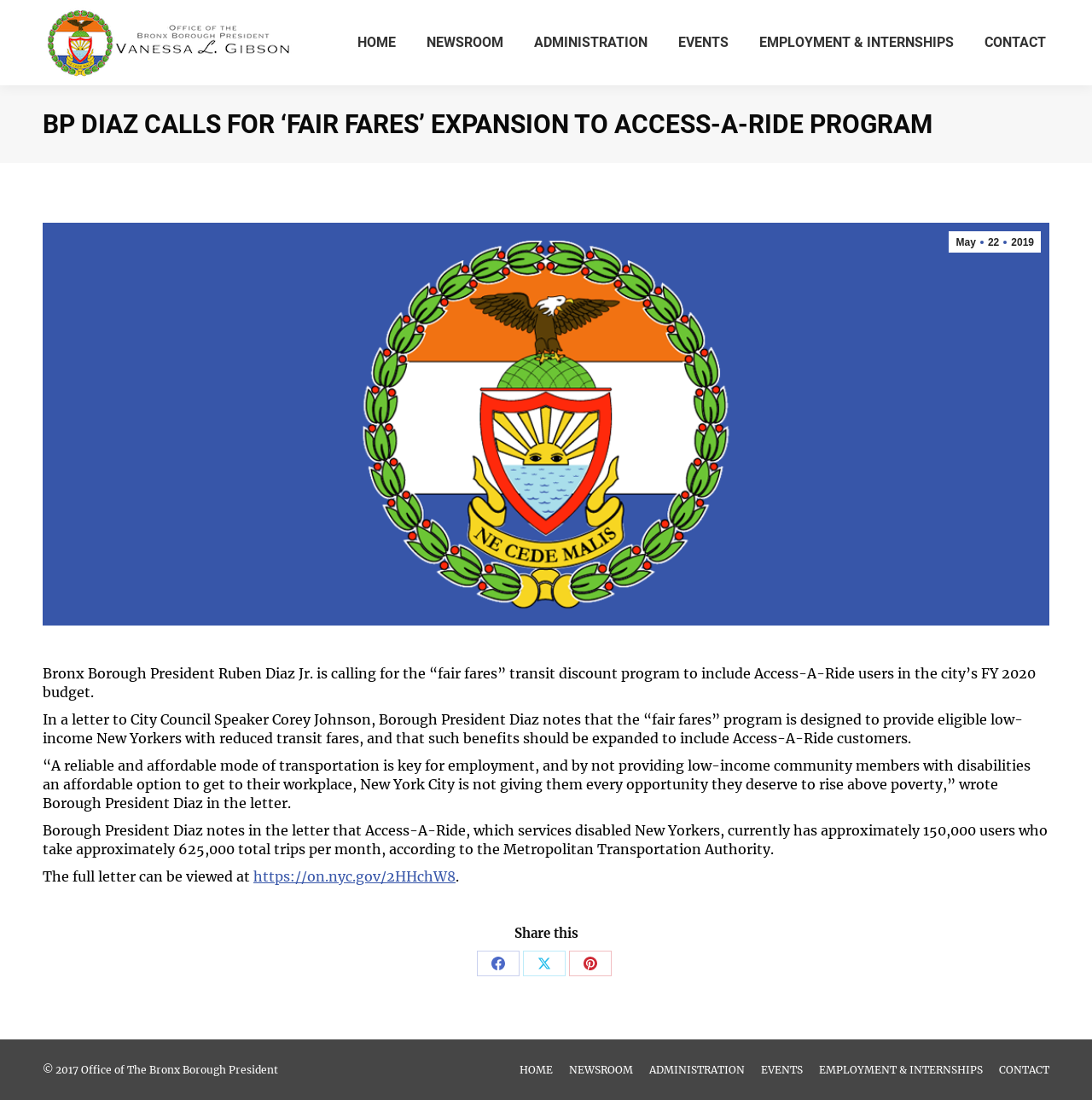Determine the bounding box for the described HTML element: "Pin itShare on Pinterest". Ensure the coordinates are four float numbers between 0 and 1 in the format [left, top, right, bottom].

[0.521, 0.864, 0.56, 0.888]